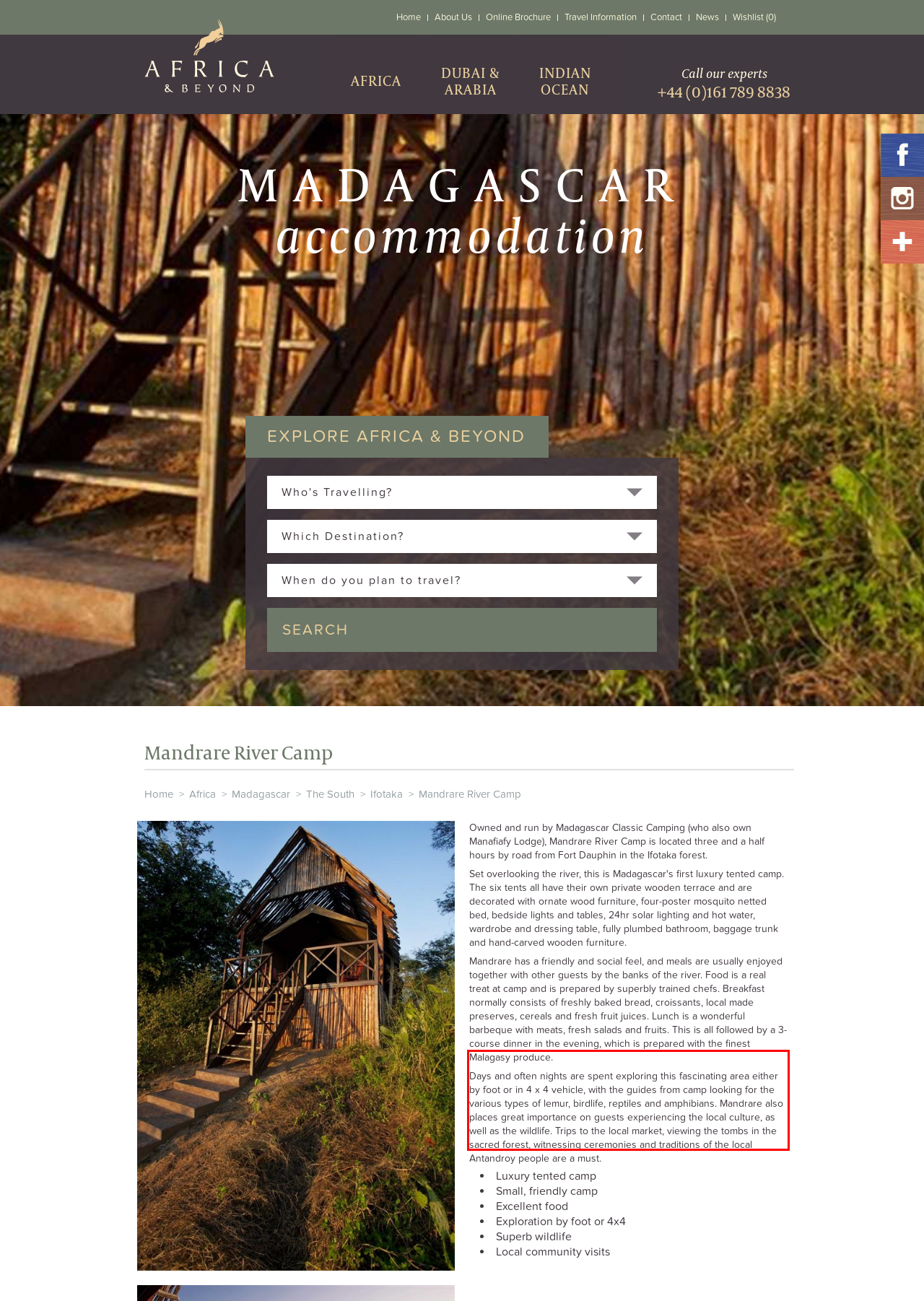Given the screenshot of the webpage, identify the red bounding box, and recognize the text content inside that red bounding box.

Days and often nights are spent exploring this fascinating area either by foot or in 4 x 4 vehicle, with the guides from camp looking for the various types of lemur, birdlife, reptiles and amphibians. Mandrare also places great importance on guests experiencing the local culture, as well as the wildlife. Trips to the local market, viewing the tombs in the sacred forest, witnessing ceremonies and traditions of the local Antandroy people are a must.